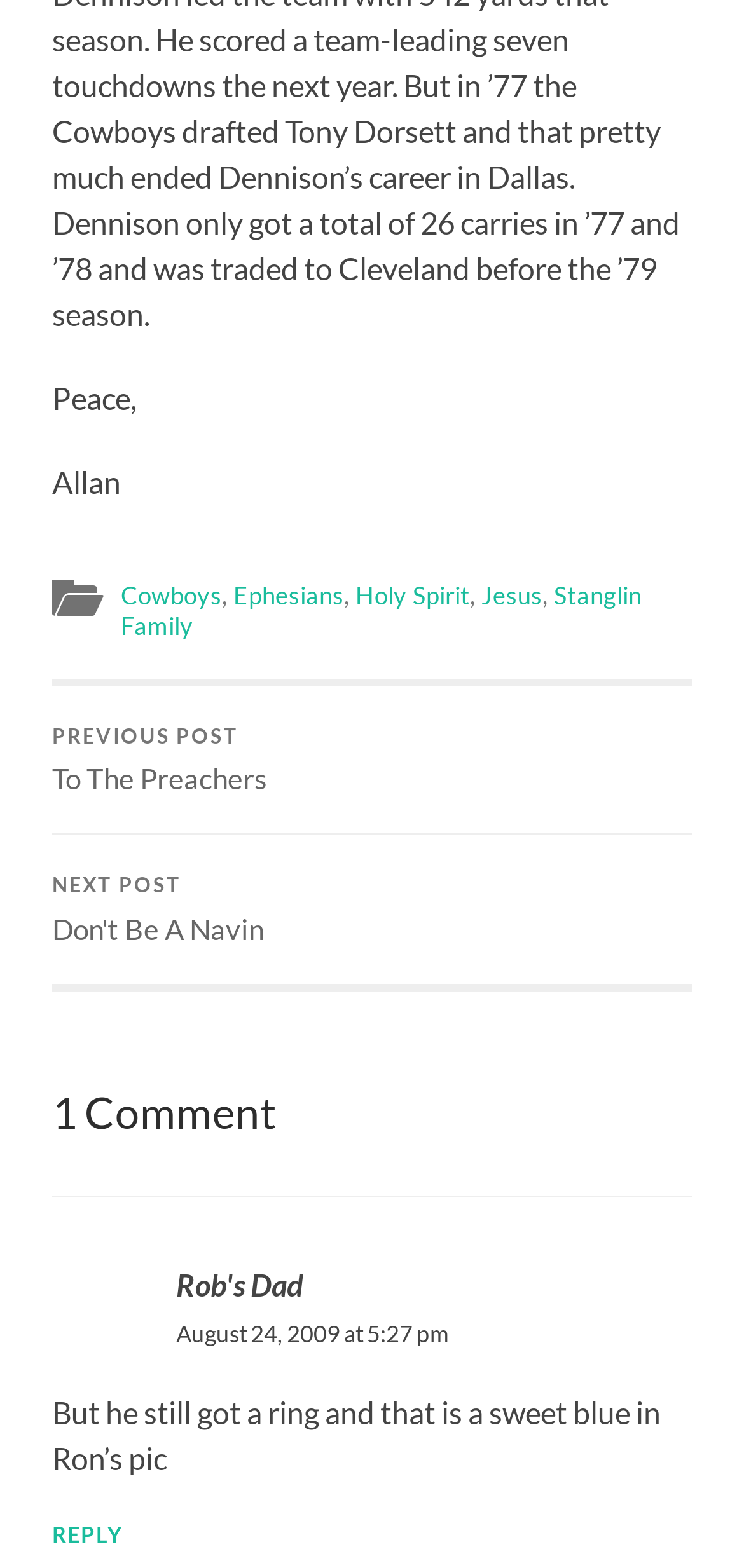Determine the bounding box coordinates for the HTML element described here: "Previous post To The Preachers".

[0.07, 0.438, 0.93, 0.532]